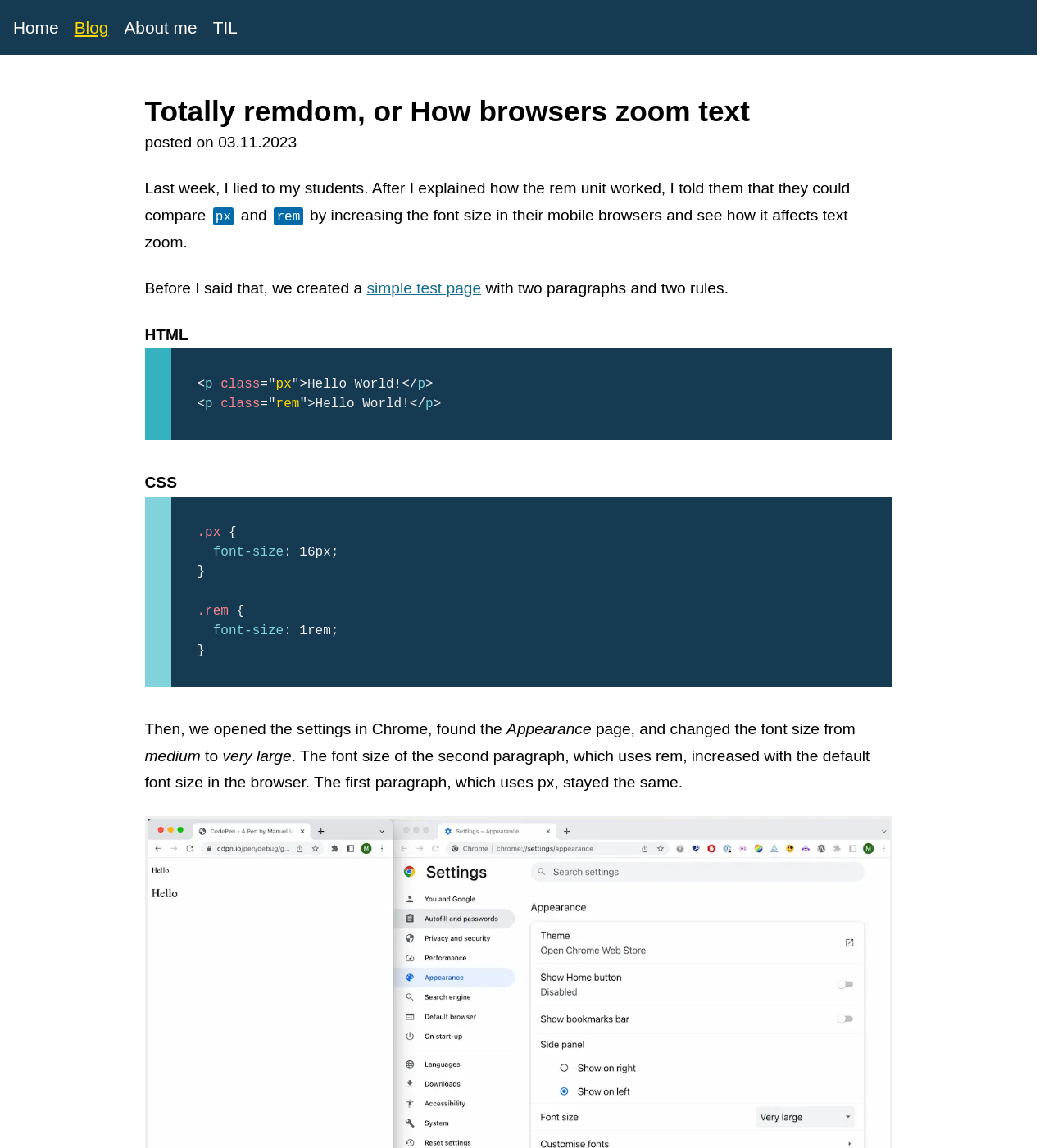Identify and extract the heading text of the webpage.

Totally remdom, or How browsers zoom text